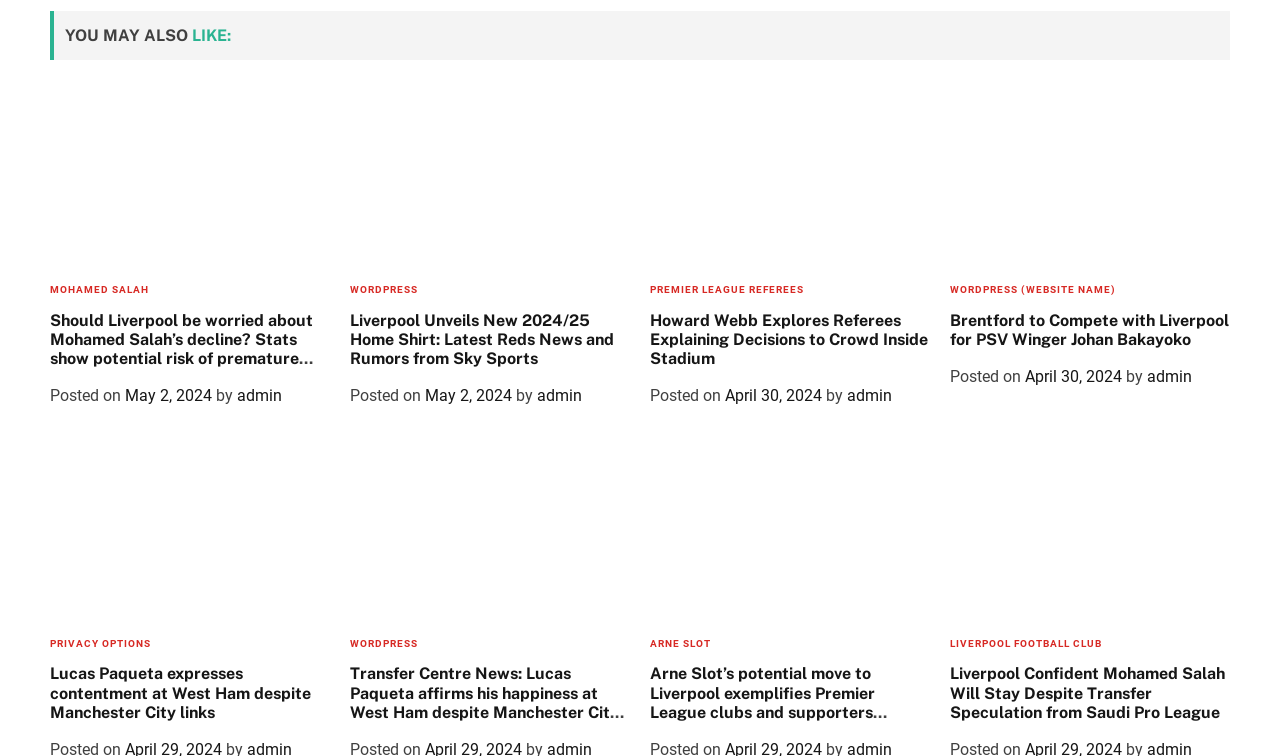By analyzing the image, answer the following question with a detailed response: Who is the author of the article 'Should Liverpool be worried about Mohamed Salah’s decline? Stats show potential risk of premature decision.'?

I found the article with the title 'Should Liverpool be worried about Mohamed Salah’s decline? Stats show potential risk of premature decision.' and looked for the author associated with it, which is 'admin'.